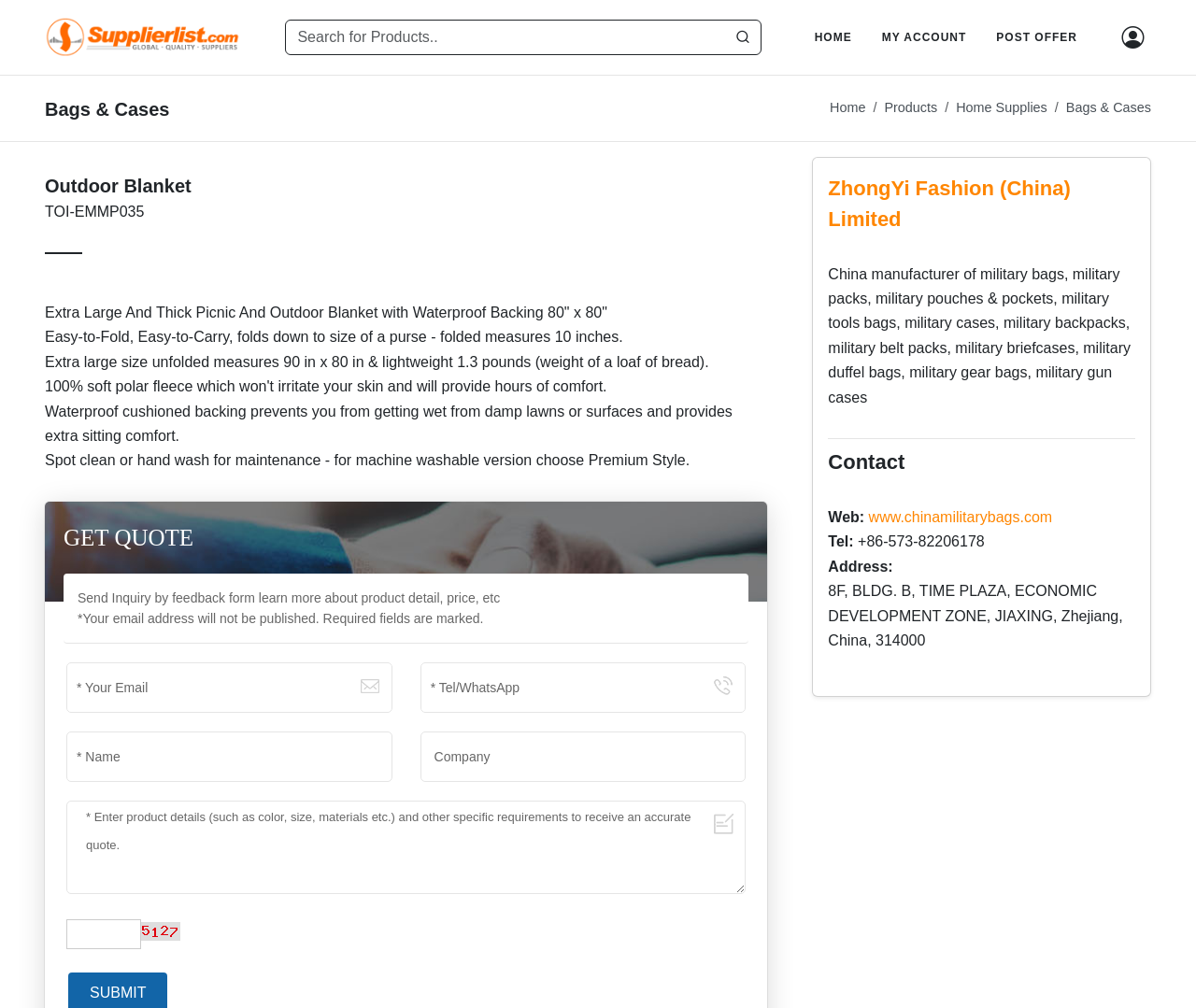What is the purpose of the 'GET QUOTE' button?
Please respond to the question with a detailed and well-explained answer.

I inferred the purpose of the 'GET QUOTE' button by reading the surrounding text, which suggests that clicking the button will allow the user to send an inquiry about the product and receive a quote.